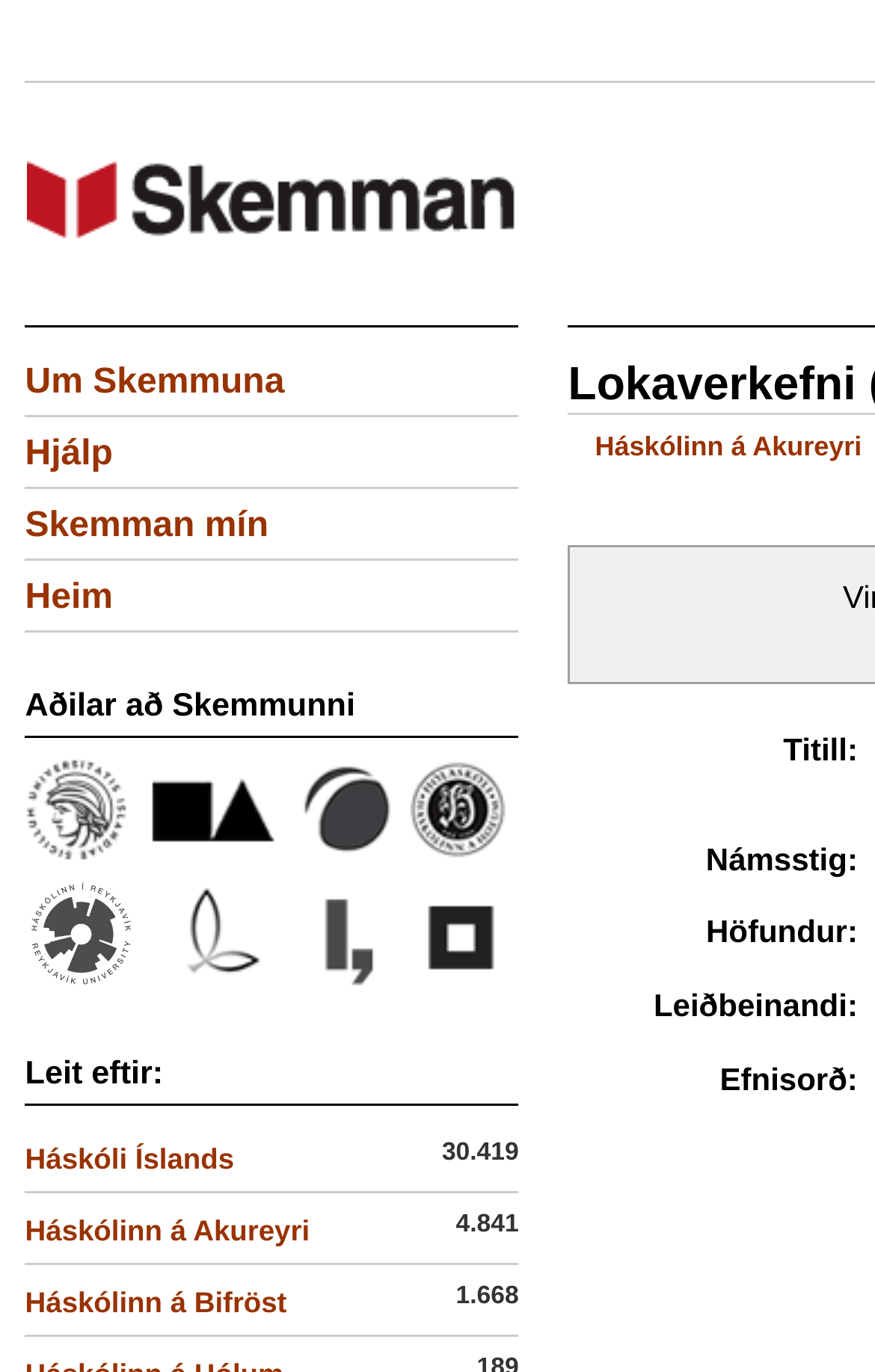Locate the bounding box of the UI element with the following description: "Skemman mín".

[0.029, 0.369, 0.307, 0.397]